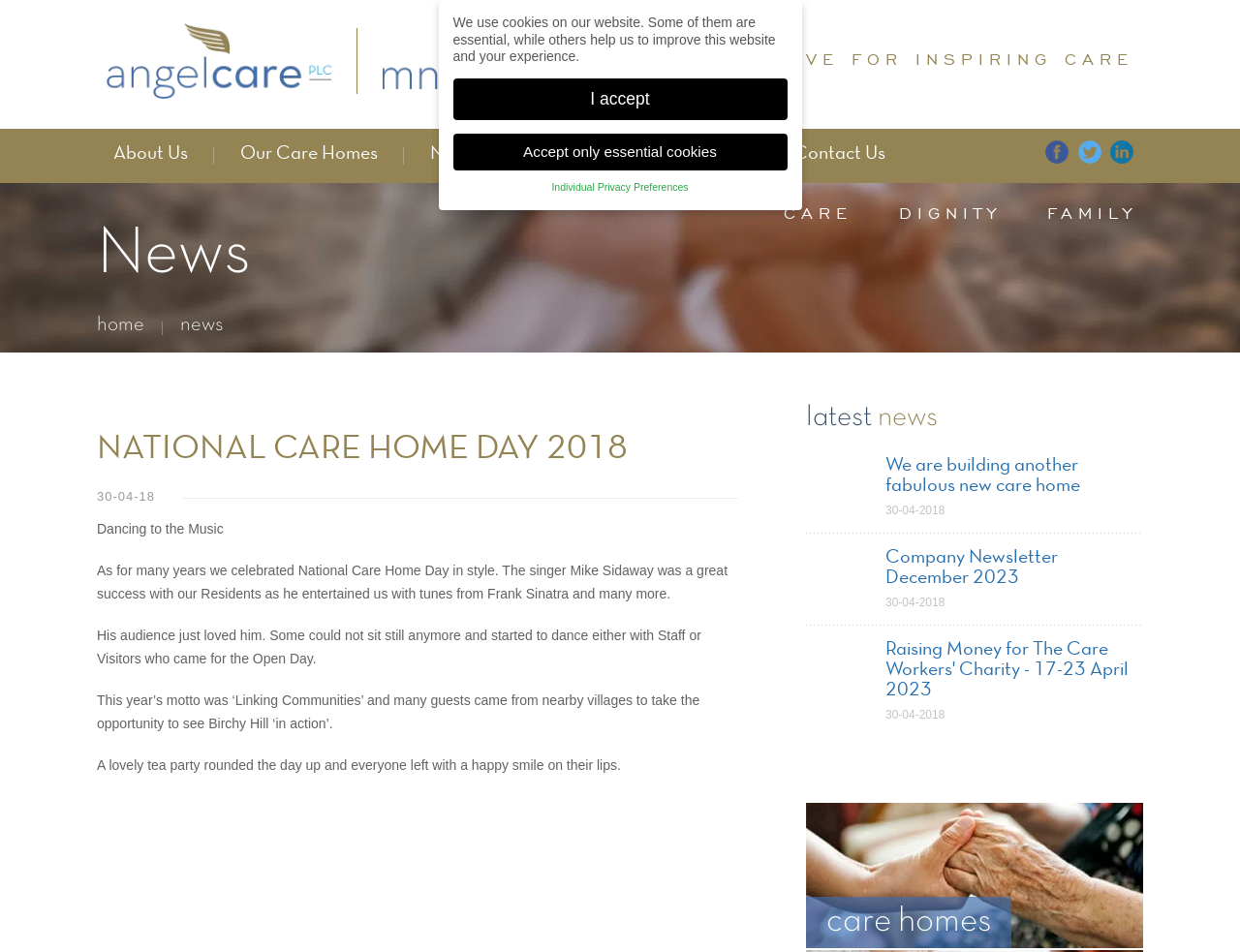Show me the bounding box coordinates of the clickable region to achieve the task as per the instruction: "Visit the News page".

[0.326, 0.135, 0.404, 0.192]